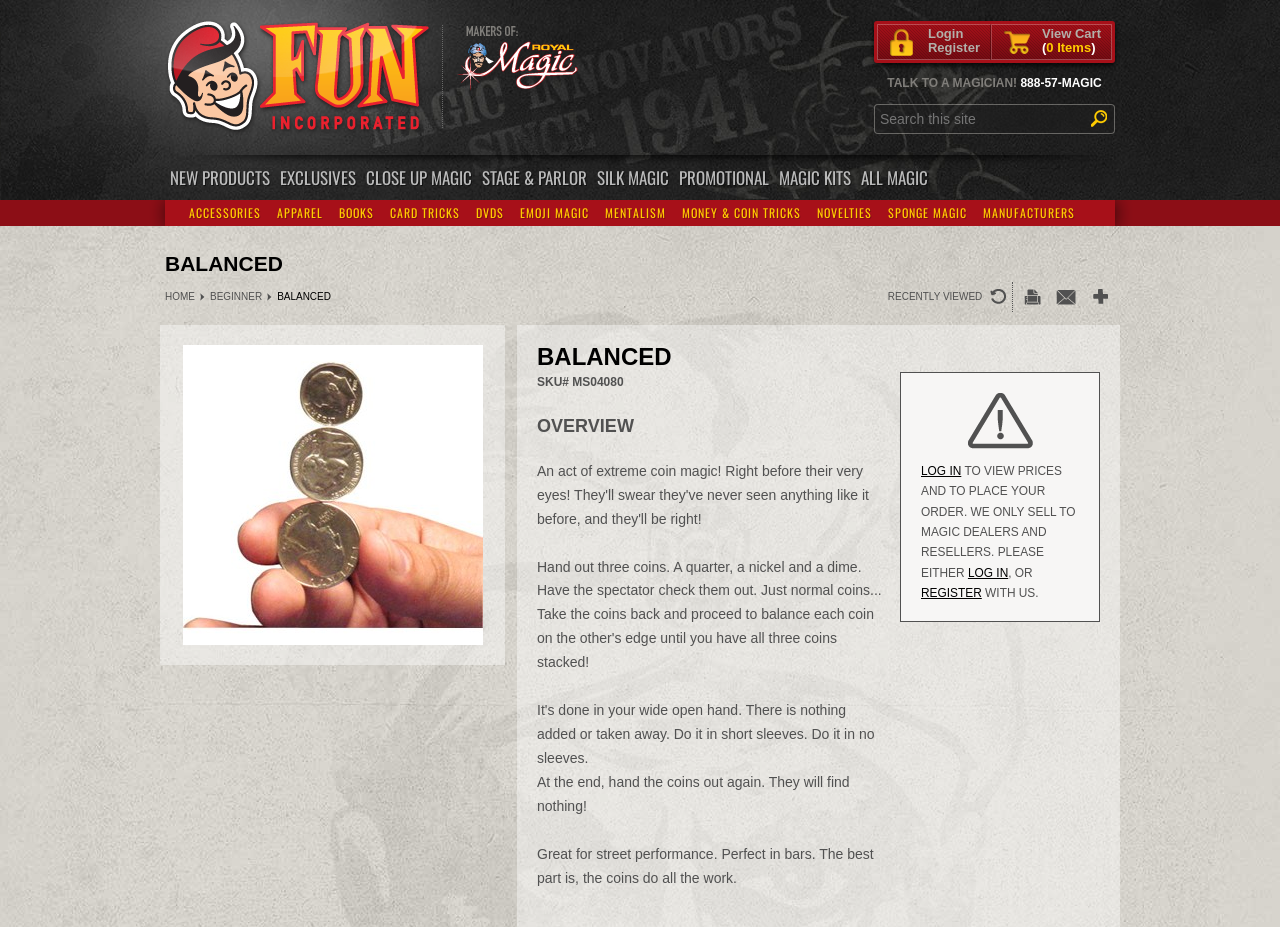Locate the bounding box coordinates of the clickable part needed for the task: "Login".

[0.725, 0.029, 0.766, 0.044]